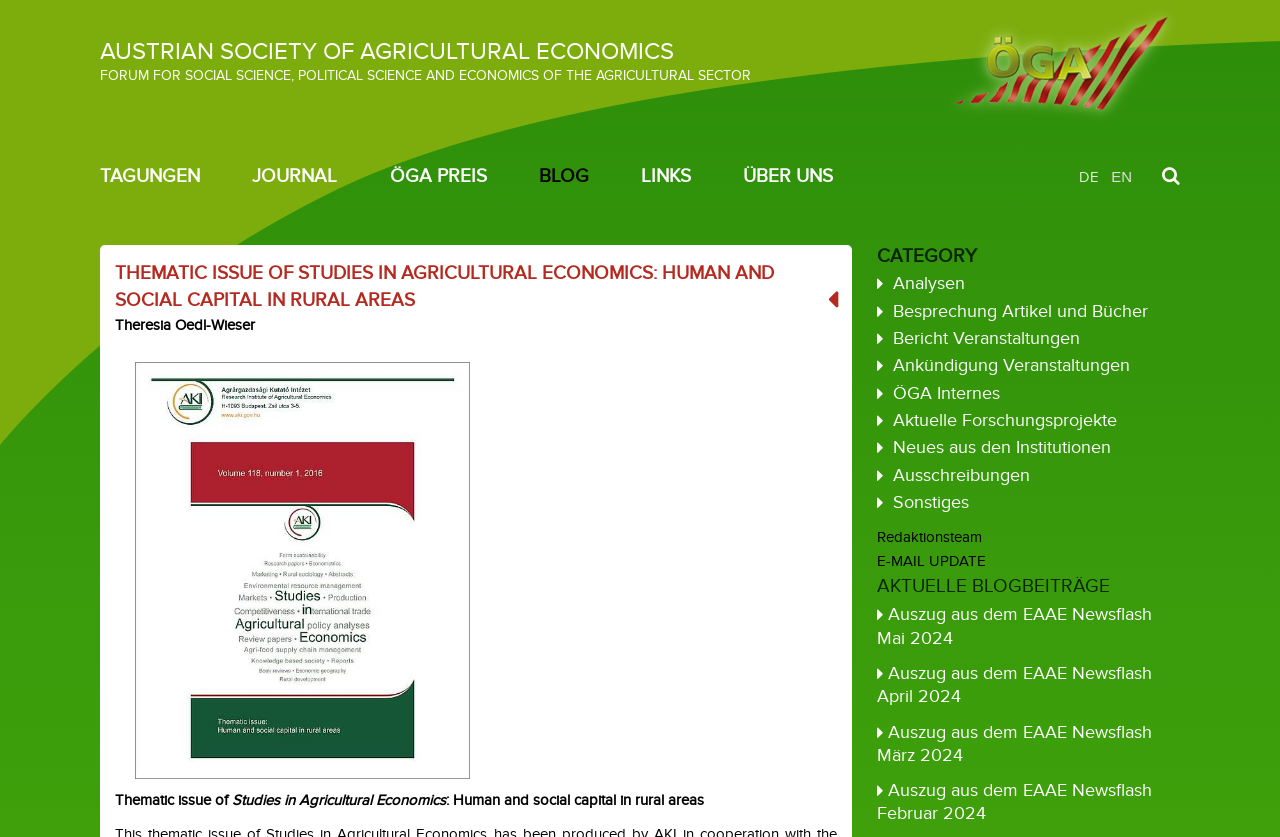Indicate the bounding box coordinates of the element that must be clicked to execute the instruction: "Read the article Auszug aus dem EAAE Newsflash Mai 2024". The coordinates should be given as four float numbers between 0 and 1, i.e., [left, top, right, bottom].

[0.685, 0.722, 0.9, 0.775]